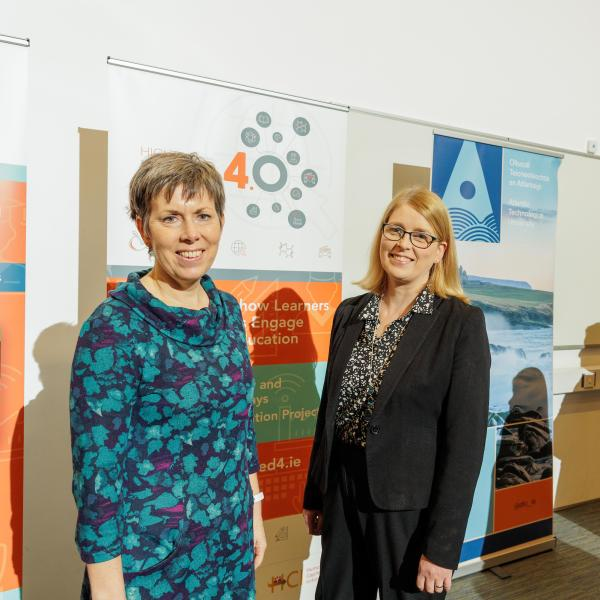What is the attire of the woman on the right?
Look at the screenshot and respond with a single word or phrase.

Formal